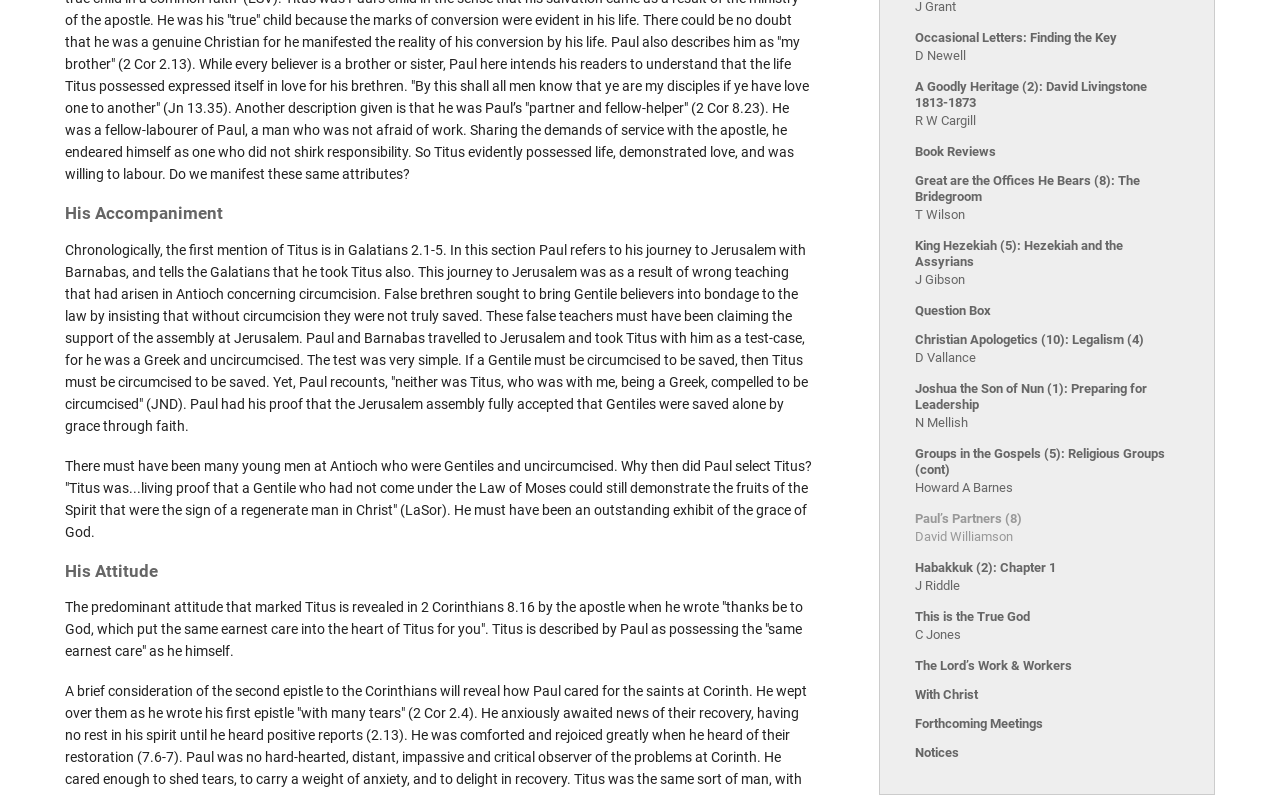Locate the bounding box for the described UI element: "Christian Apologetics (10): Legalism (4)". Ensure the coordinates are four float numbers between 0 and 1, formatted as [left, top, right, bottom].

[0.714, 0.418, 0.893, 0.437]